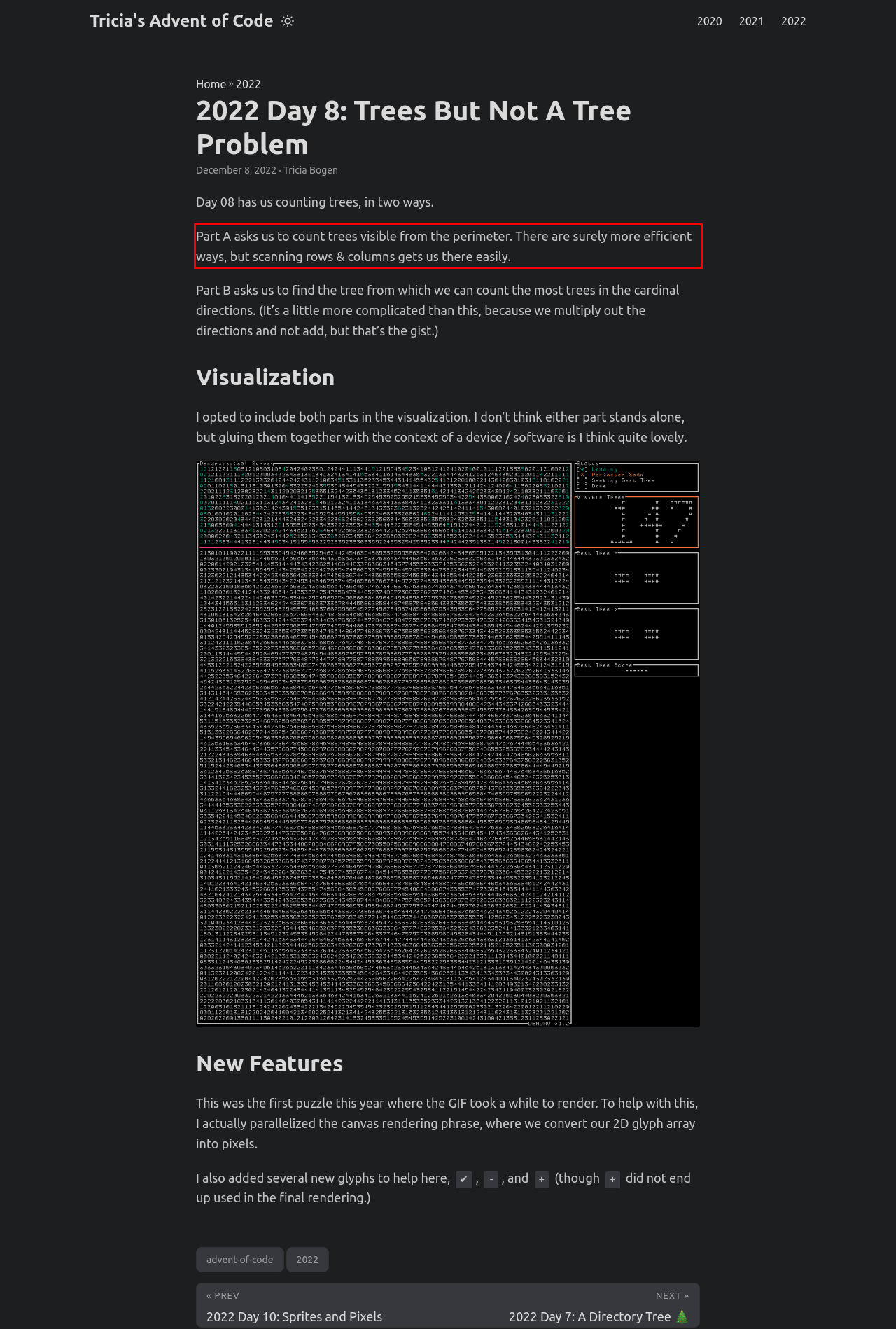Within the provided webpage screenshot, find the red rectangle bounding box and perform OCR to obtain the text content.

Part A asks us to count trees visible from the perimeter. There are surely more efficient ways, but scanning rows & columns gets us there easily.